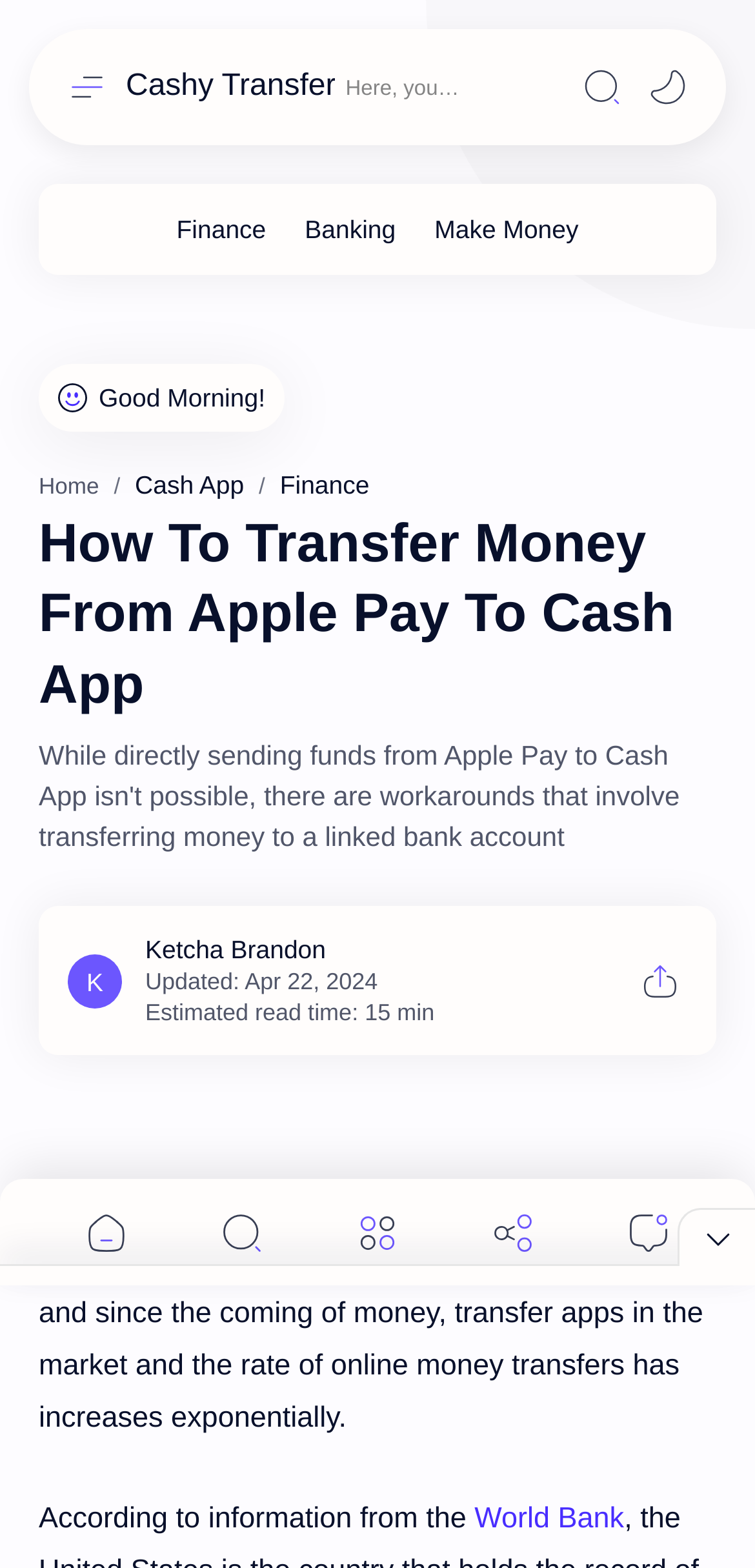Locate the bounding box coordinates of the clickable area needed to fulfill the instruction: "Visit the 'Cash App' page".

[0.179, 0.3, 0.323, 0.319]